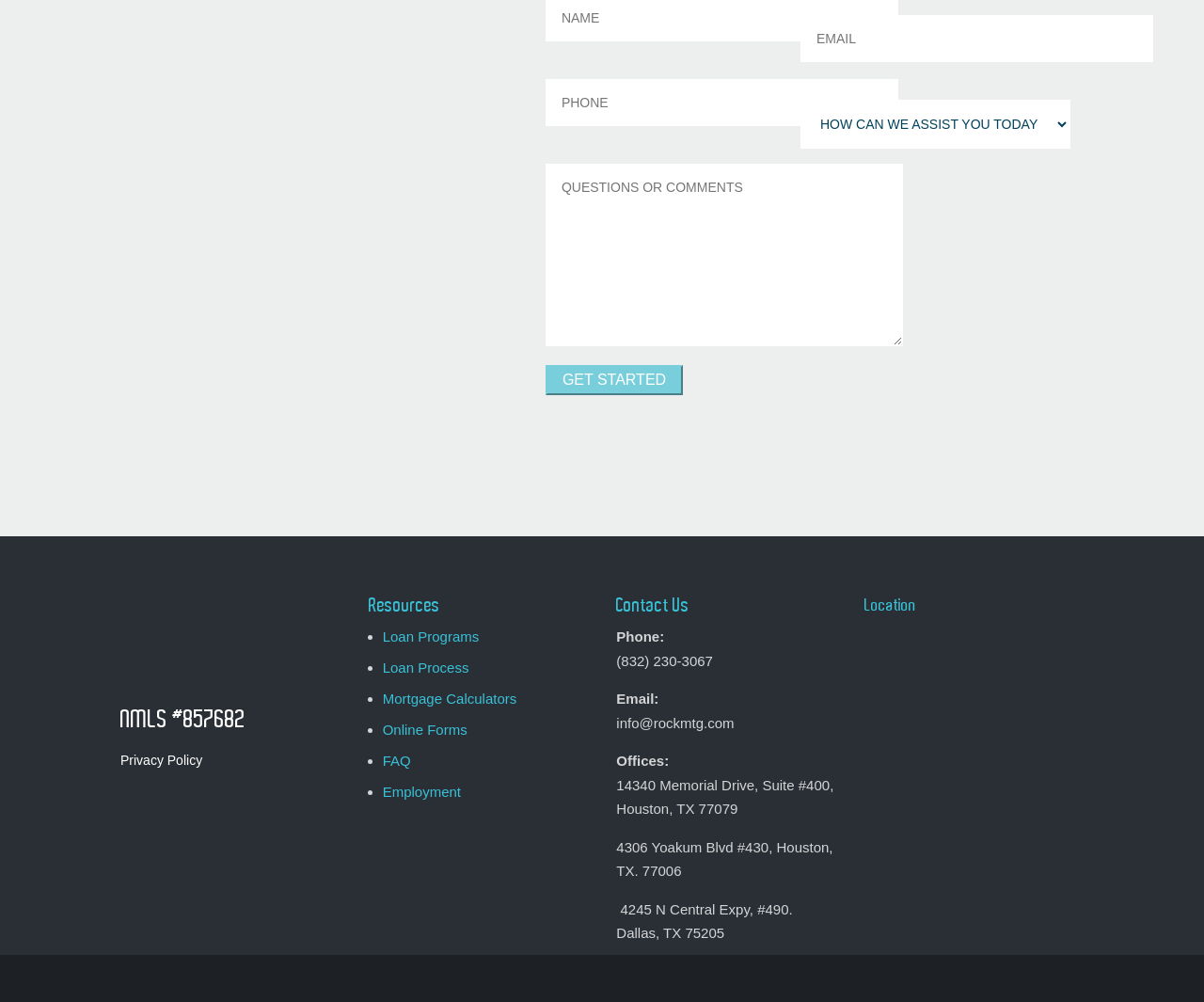Locate the bounding box coordinates of the element I should click to achieve the following instruction: "Search".

None